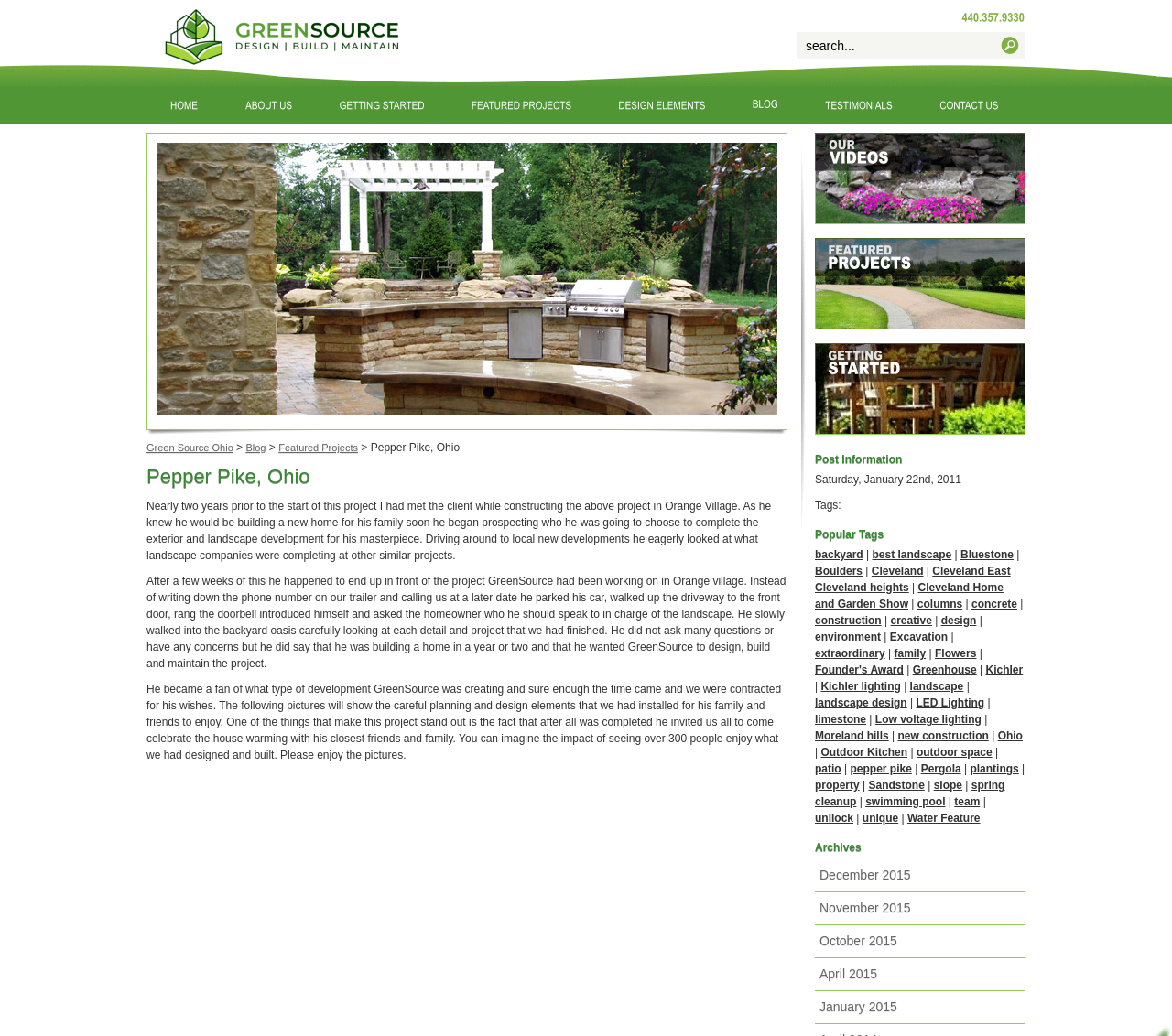Please indicate the bounding box coordinates for the clickable area to complete the following task: "search for something". The coordinates should be specified as four float numbers between 0 and 1, i.e., [left, top, right, bottom].

[0.68, 0.032, 0.851, 0.056]